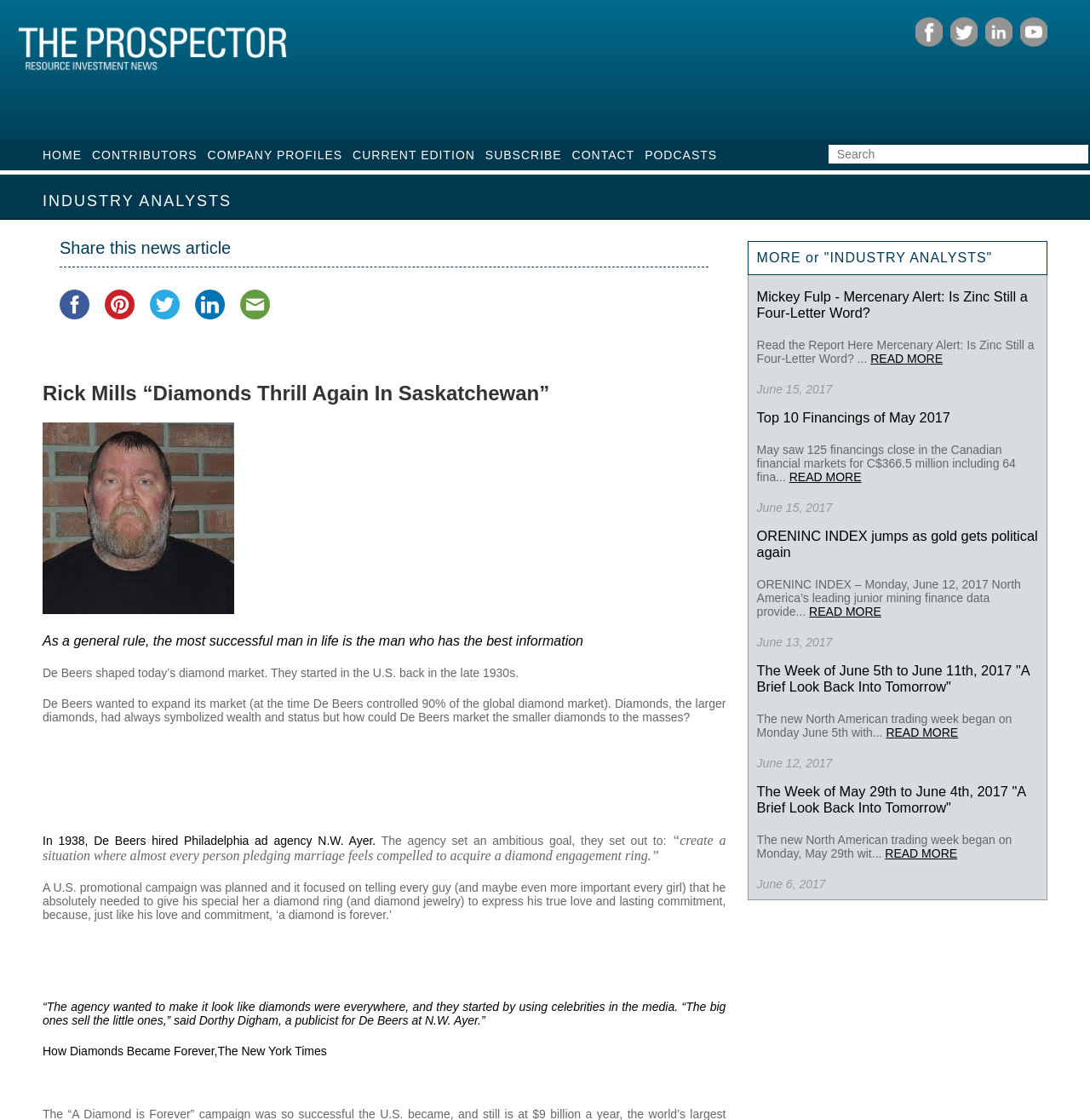Specify the bounding box coordinates for the region that must be clicked to perform the given instruction: "Check the current edition".

[0.323, 0.132, 0.436, 0.144]